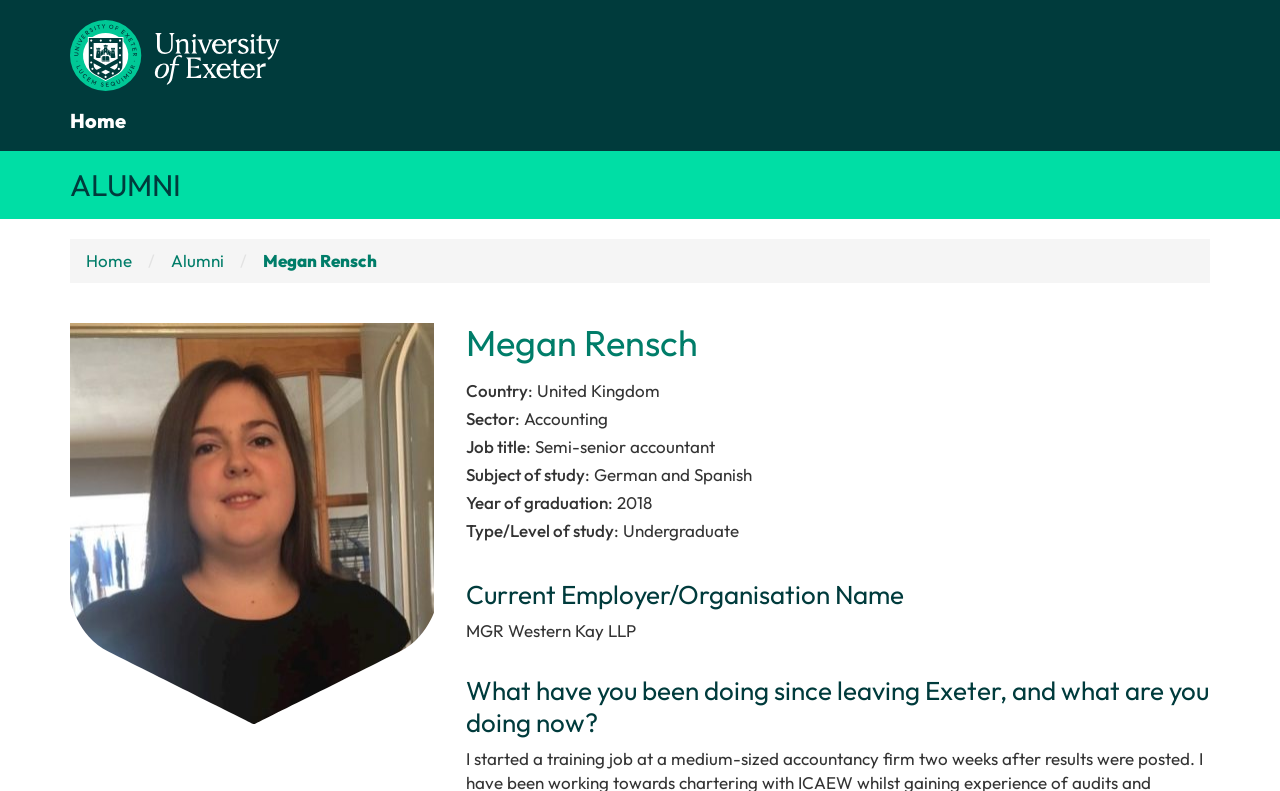Examine the screenshot and answer the question in as much detail as possible: What is Megan Rensch's job title?

I found this information by looking at the section where it lists Megan Rensch's details, and under the 'Job title' category, it says 'Semi-senior accountant'.